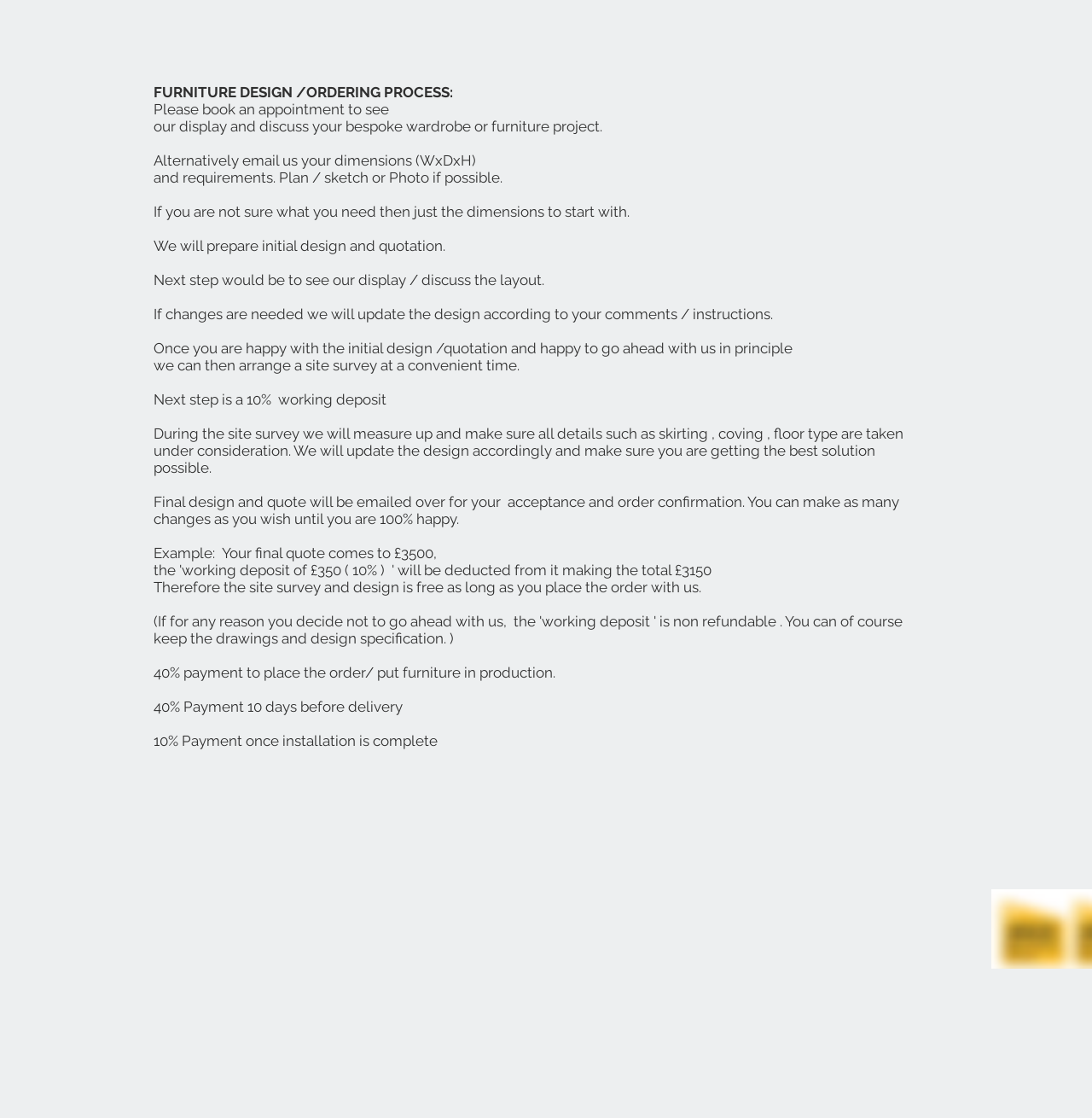Respond with a single word or phrase for the following question: 
What is the payment schedule?

40%-40%-10%